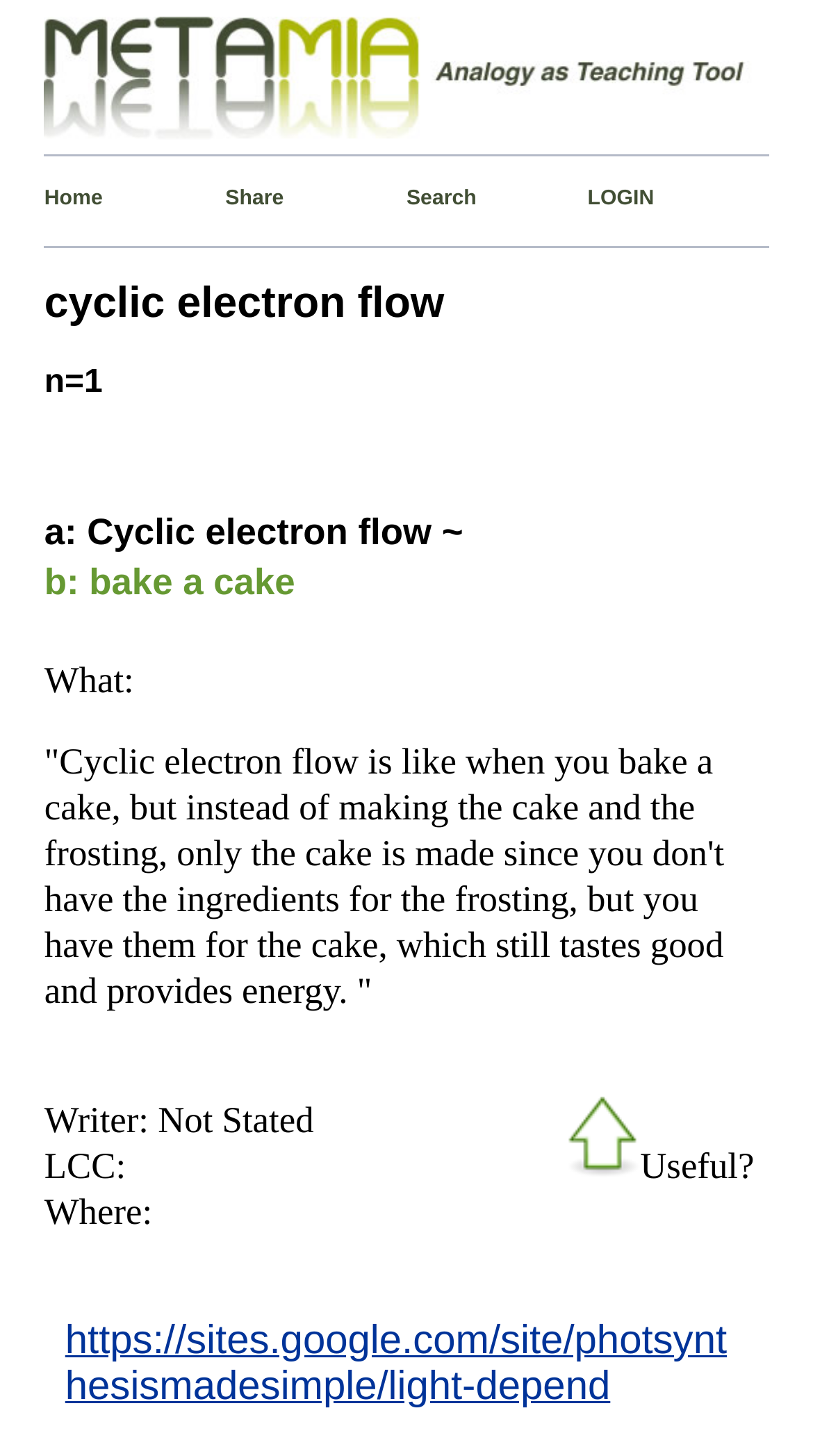Using the given description, provide the bounding box coordinates formatted as (top-left x, top-left y, bottom-right x, bottom-right y), with all values being floating point numbers between 0 and 1. Description: Share

[0.277, 0.108, 0.299, 0.169]